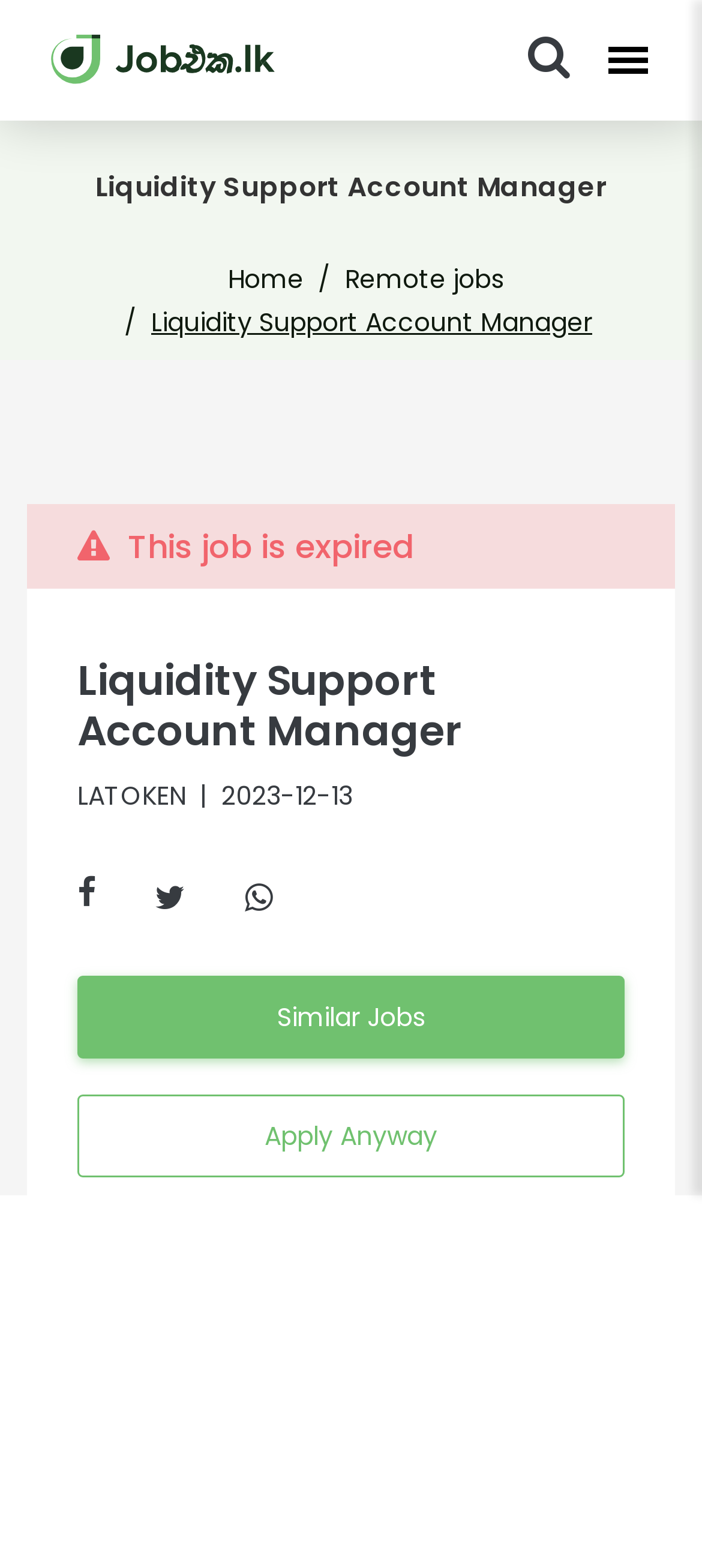What is the job title?
Your answer should be a single word or phrase derived from the screenshot.

Liquidity Support Account Manager